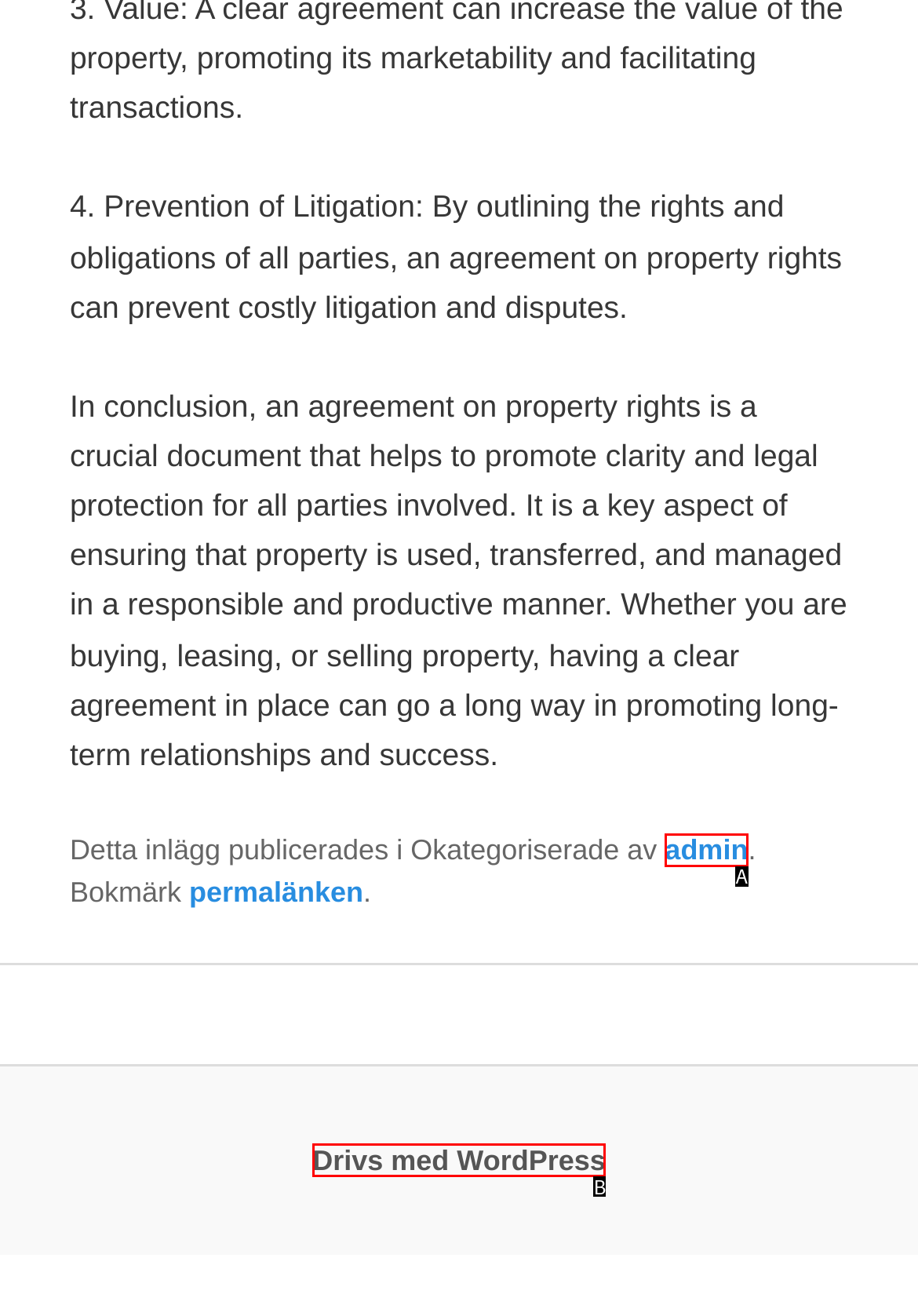Determine which option aligns with the description: Drivs med WordPress. Provide the letter of the chosen option directly.

B